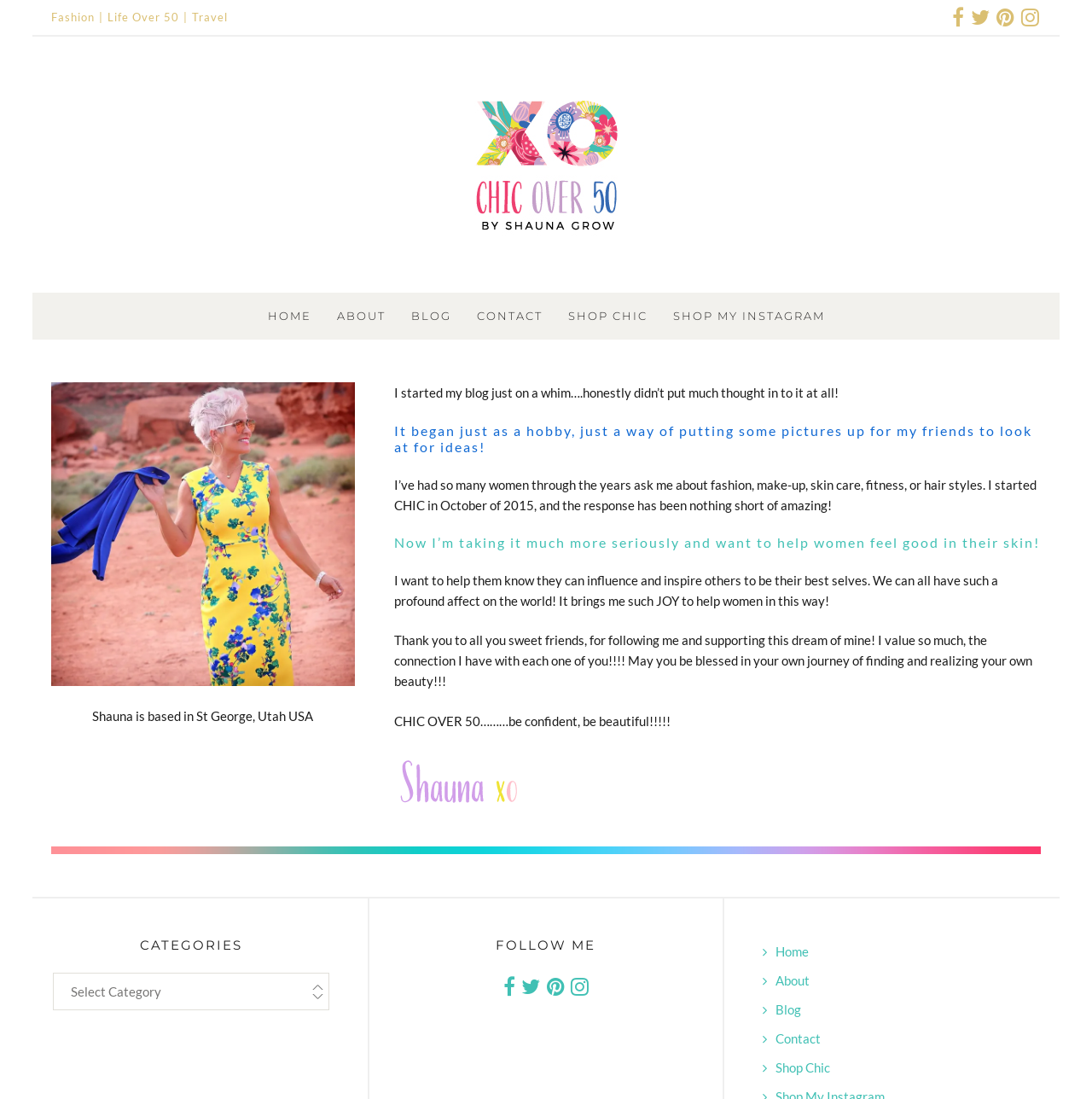Specify the bounding box coordinates of the element's area that should be clicked to execute the given instruction: "Follow on Instagram". The coordinates should be four float numbers between 0 and 1, i.e., [left, top, right, bottom].

[0.604, 0.266, 0.767, 0.309]